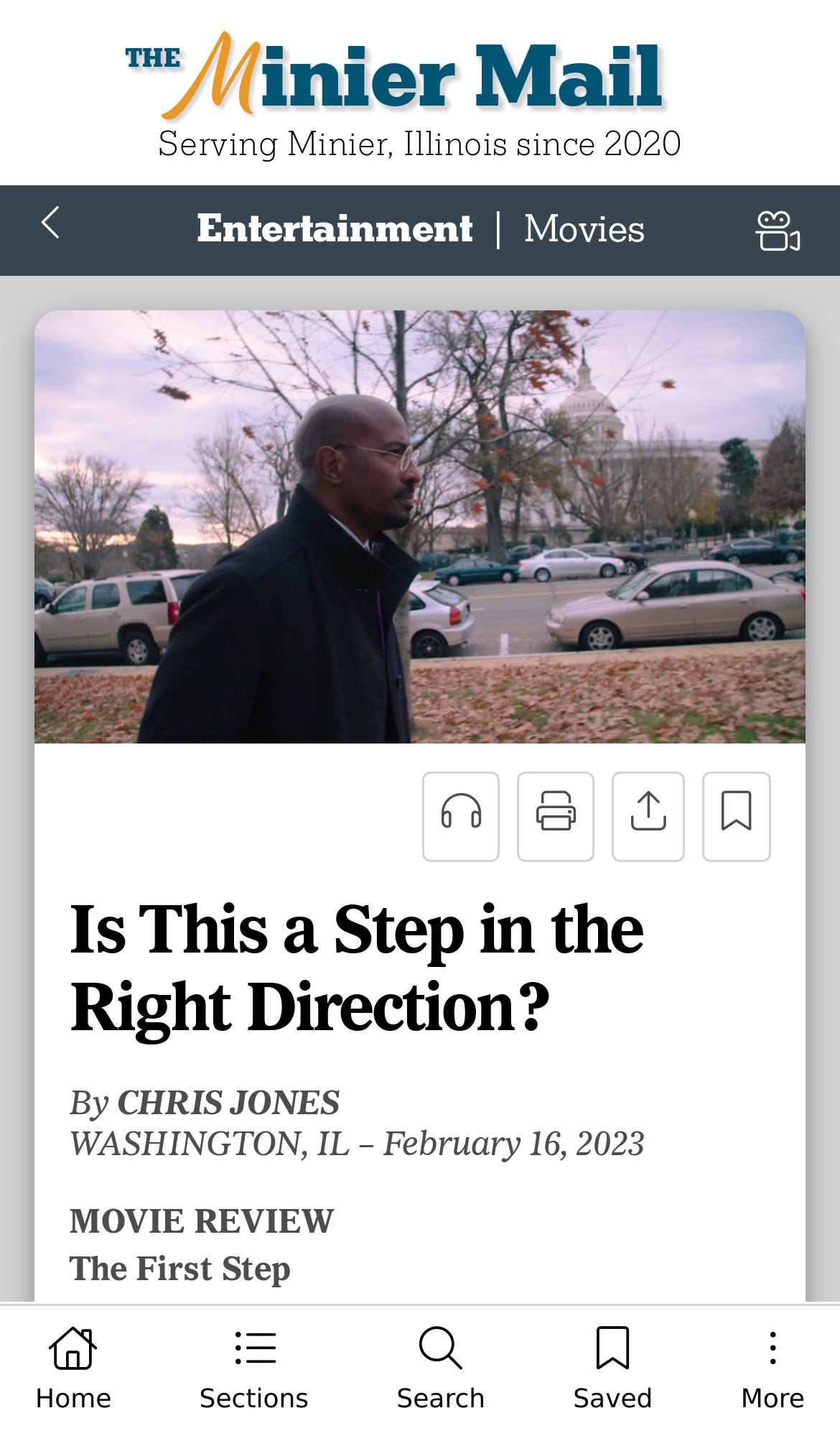Who is the author of the article?
Please provide a comprehensive answer to the question based on the webpage screenshot.

The author of the article can be found in the article section, where it says 'By CHRIS JONES'.